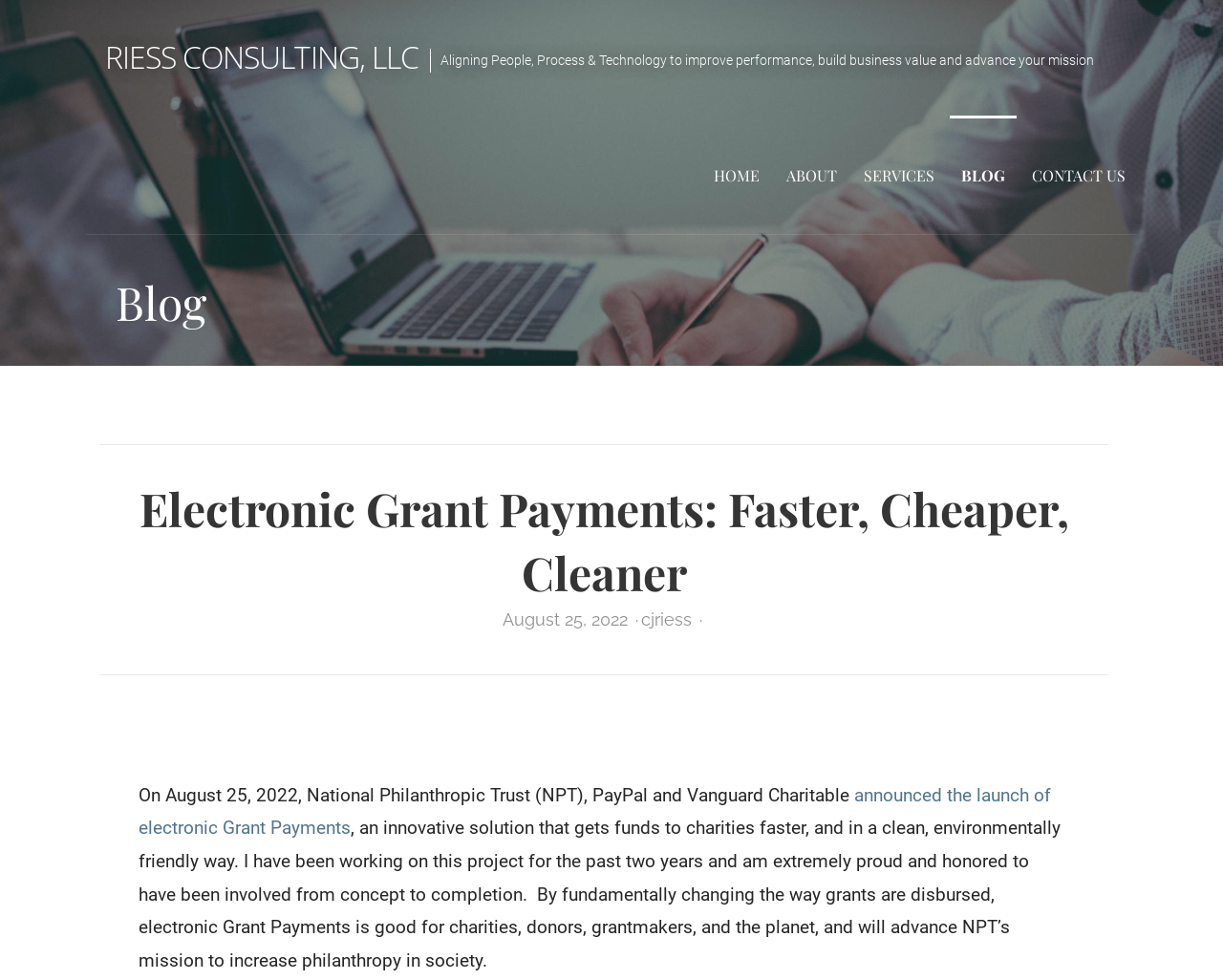Pinpoint the bounding box coordinates of the area that should be clicked to complete the following instruction: "view services". The coordinates must be given as four float numbers between 0 and 1, i.e., [left, top, right, bottom].

[0.697, 0.118, 0.773, 0.239]